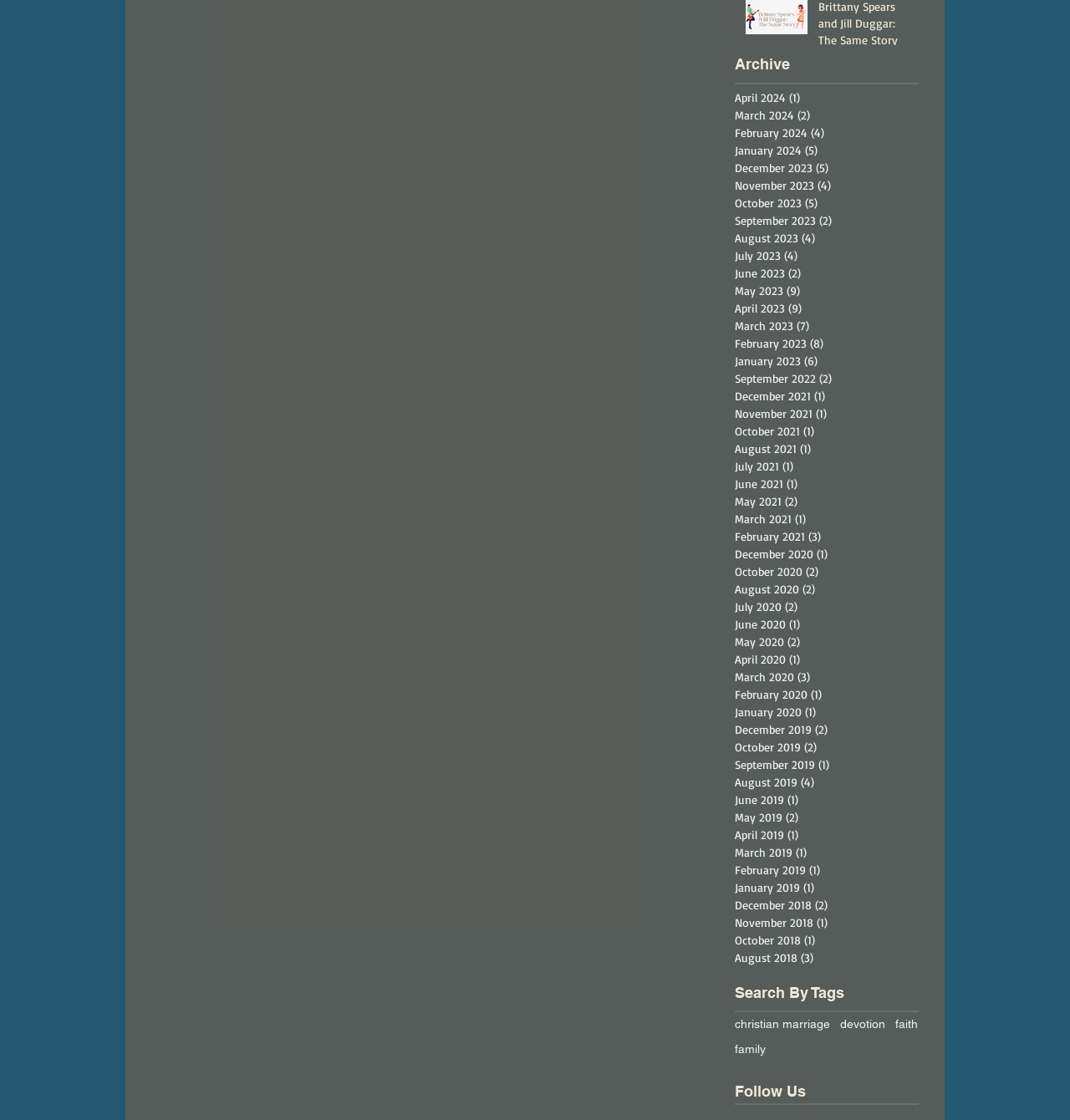Predict the bounding box coordinates of the area that should be clicked to accomplish the following instruction: "View April 2024 posts". The bounding box coordinates should consist of four float numbers between 0 and 1, i.e., [left, top, right, bottom].

[0.687, 0.079, 0.851, 0.094]